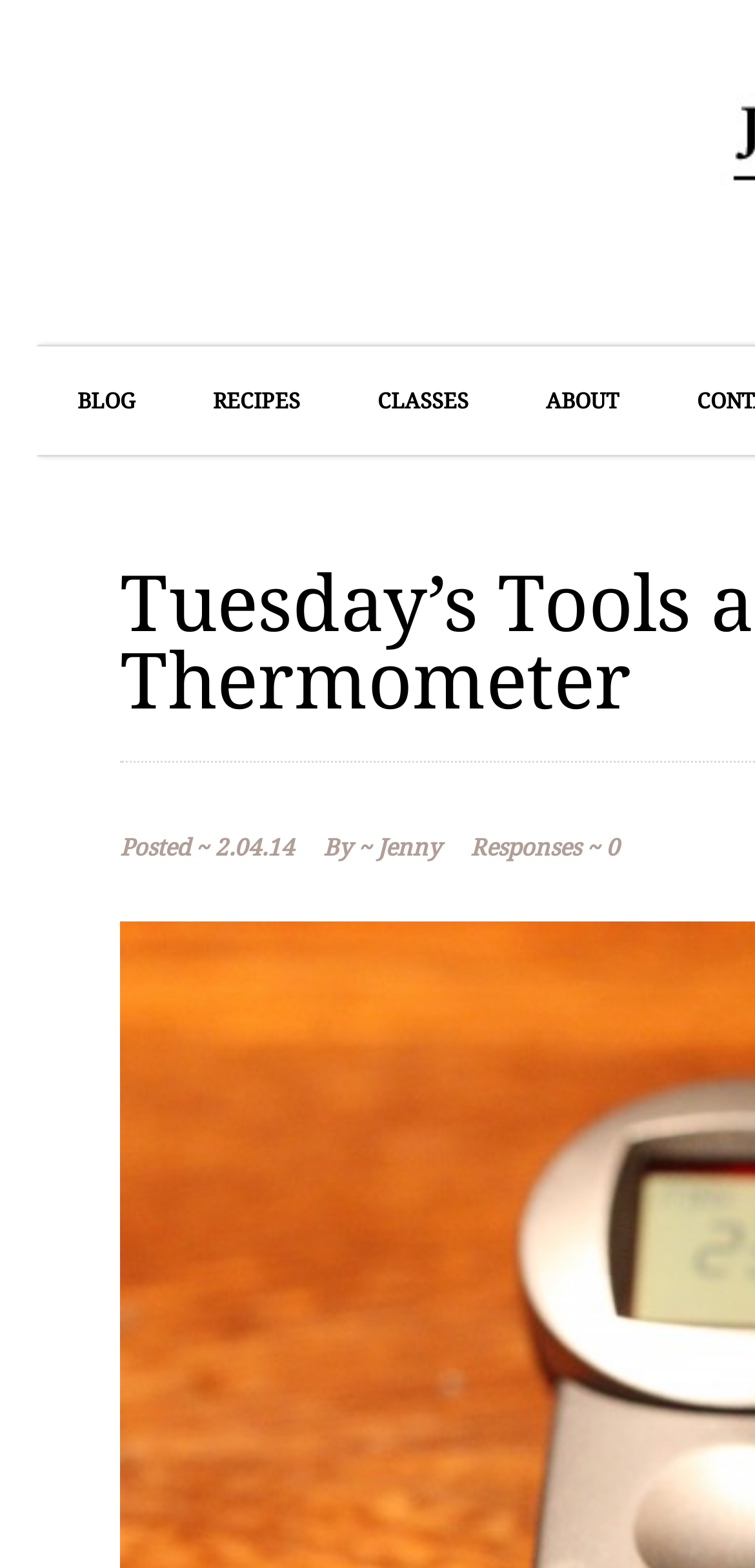Identify the main heading of the webpage and provide its text content.

Tuesday’s Tools and Tips- I.F. Thermometer